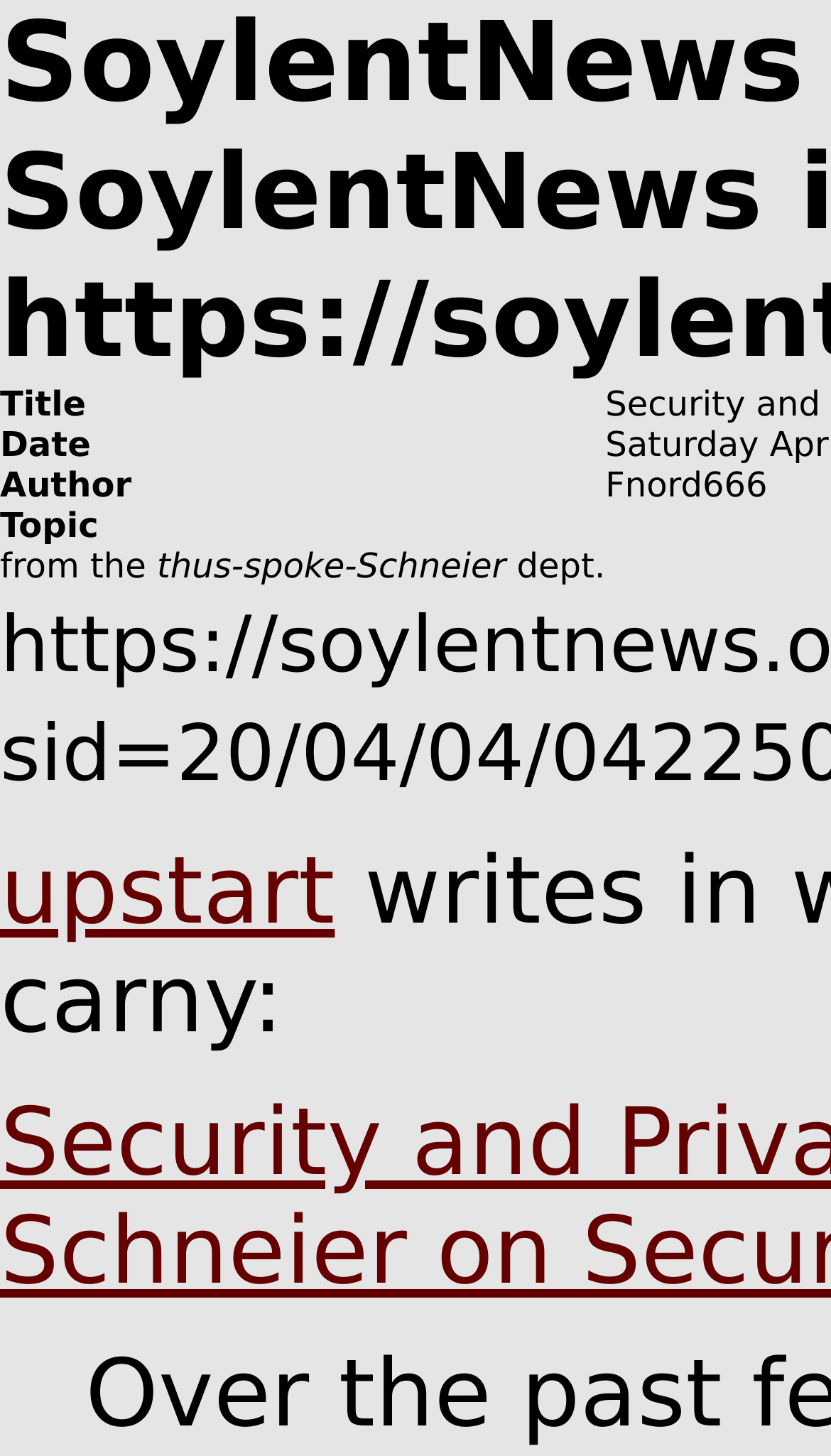Locate the primary headline on the webpage and provide its text.

SoylentNews
SoylentNews is people
https://soylentnews.org/